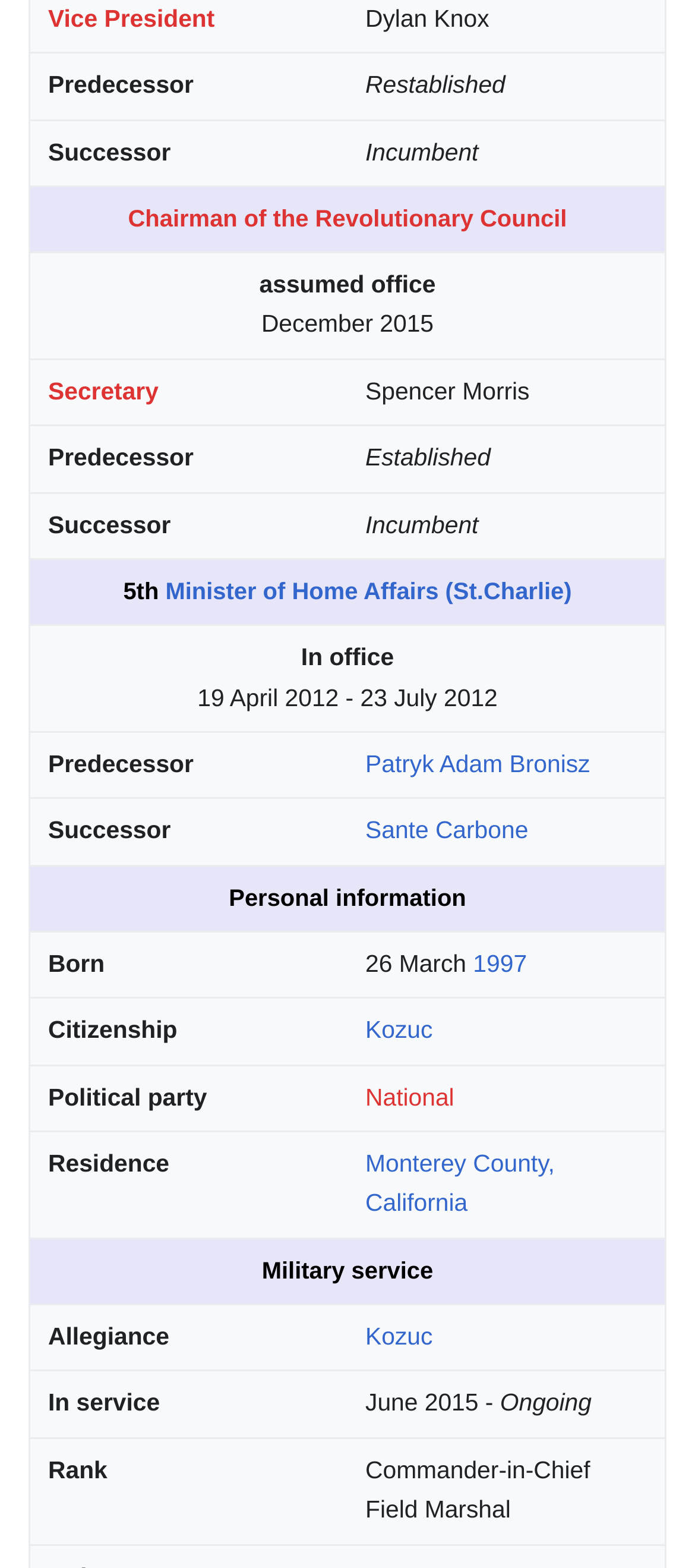Who is the Secretary?
Refer to the image and provide a one-word or short phrase answer.

Spencer Morris